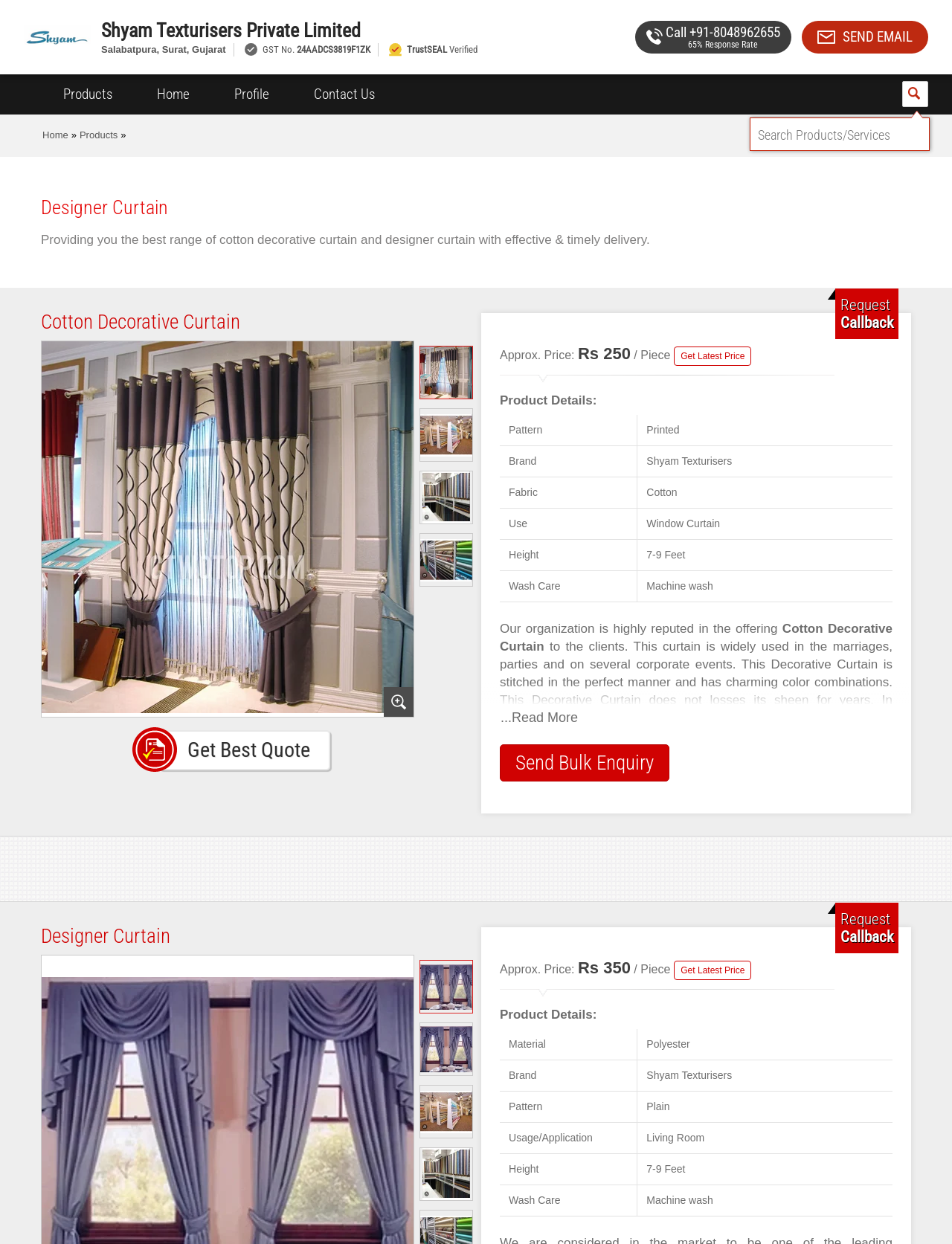Answer the question with a single word or phrase: 
How many images are there for Designer Curtain?

4